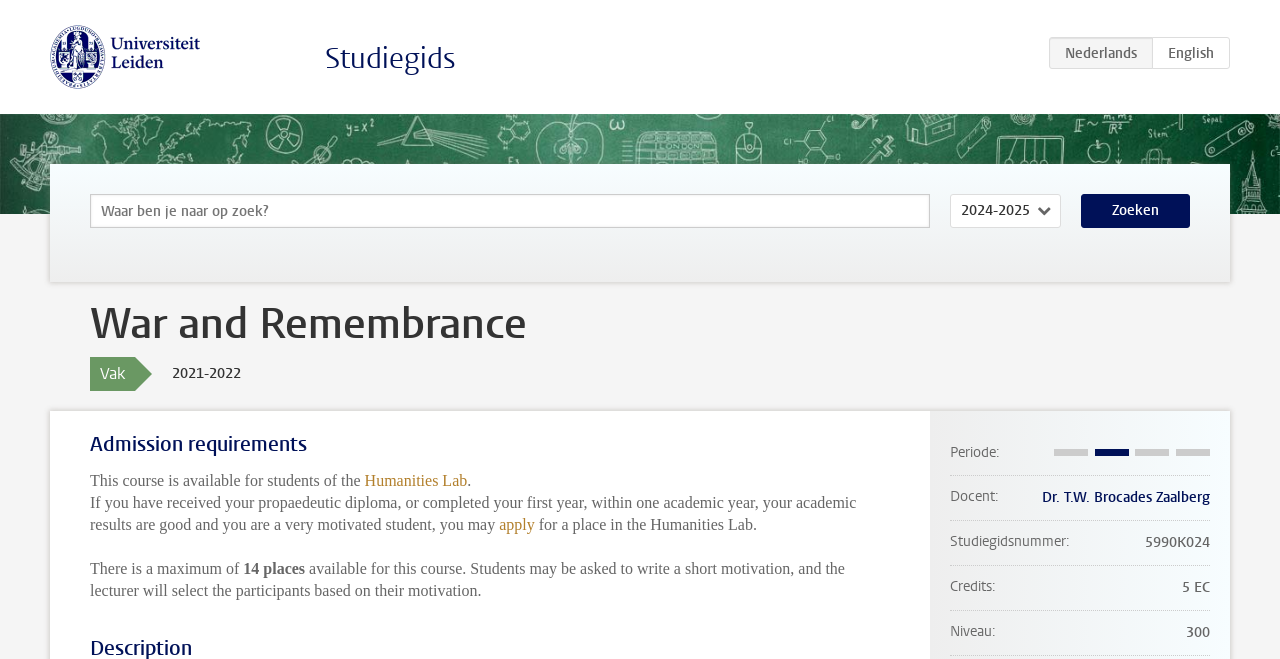Provide the bounding box coordinates of the HTML element described by the text: "Zoeken". The coordinates should be in the format [left, top, right, bottom] with values between 0 and 1.

[0.845, 0.294, 0.93, 0.346]